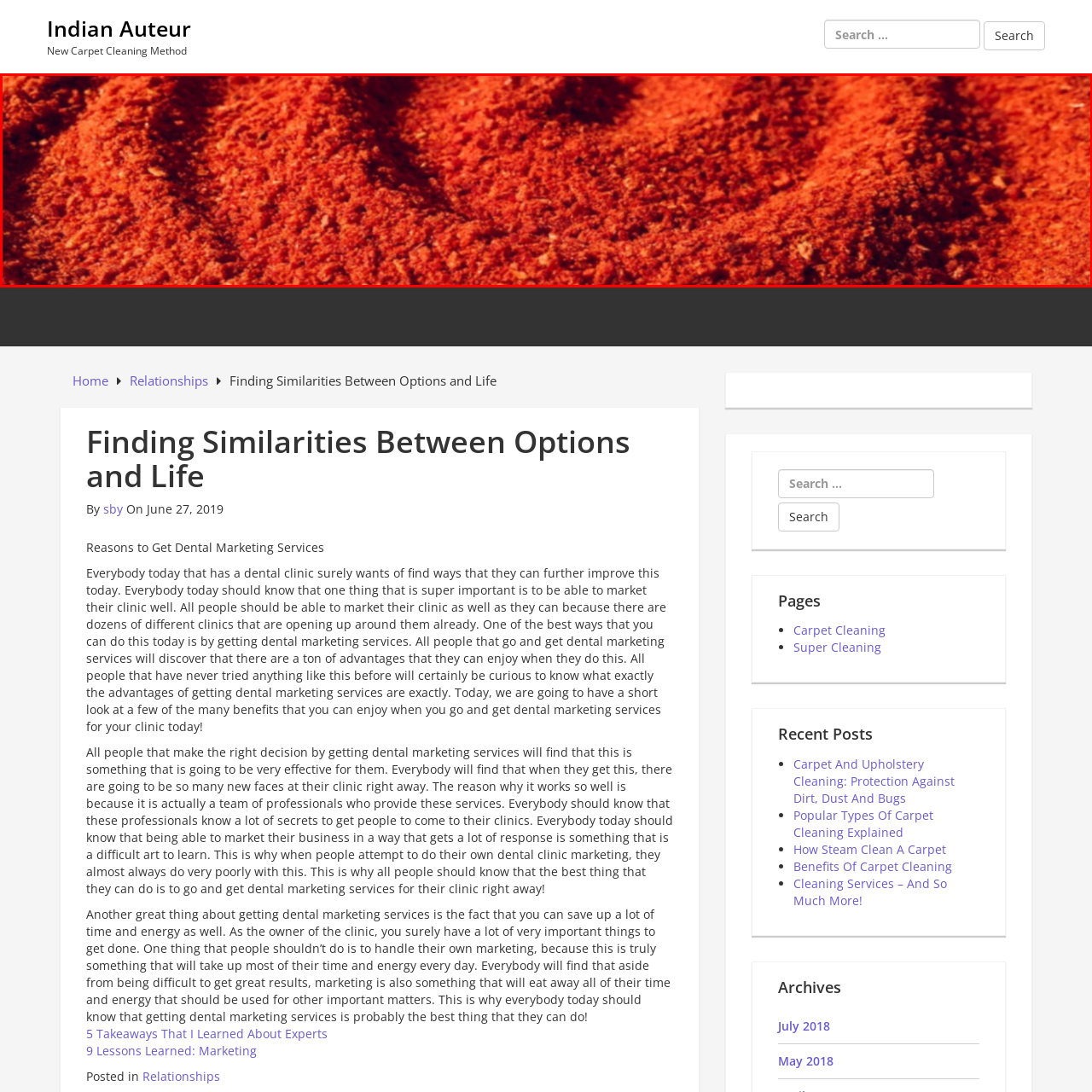Elaborate on the visual content inside the red-framed section with detailed information.

The image features a vibrant display of reddish-orange powder, likely representing a spice commonly used in Indian cuisine, such as chili powder or paprika. The texture of the powder is finely ground, with small granules visible, suggesting freshness and quality. This ingredient is essential for adding heat and flavor to various dishes, reflecting the rich culinary traditions of India. The background's softness emphasizes the powder's vivid color, drawing attention to its aromatic potential and role in enhancing the taste of meals.